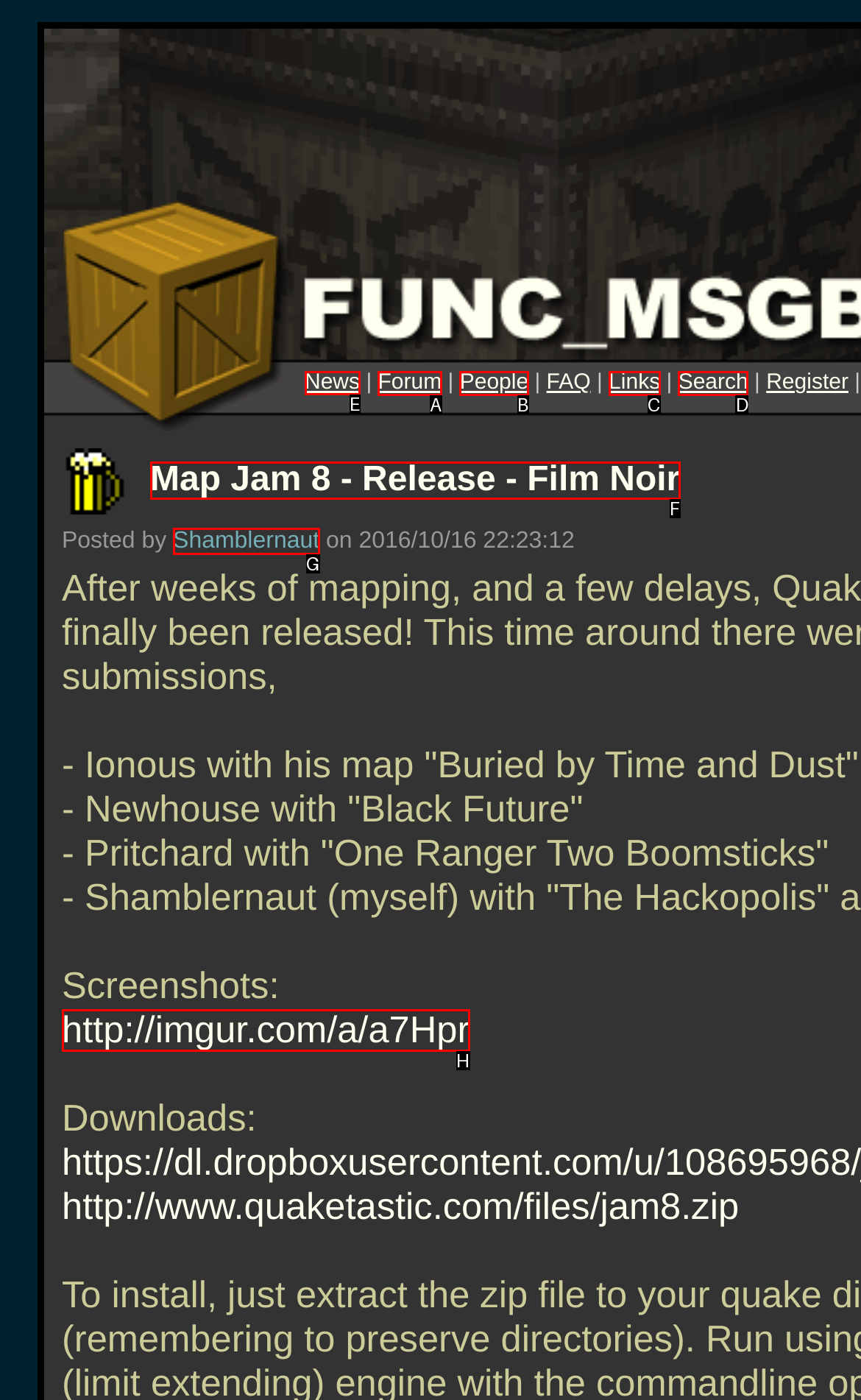Which letter corresponds to the correct option to complete the task: Click on News?
Answer with the letter of the chosen UI element.

E